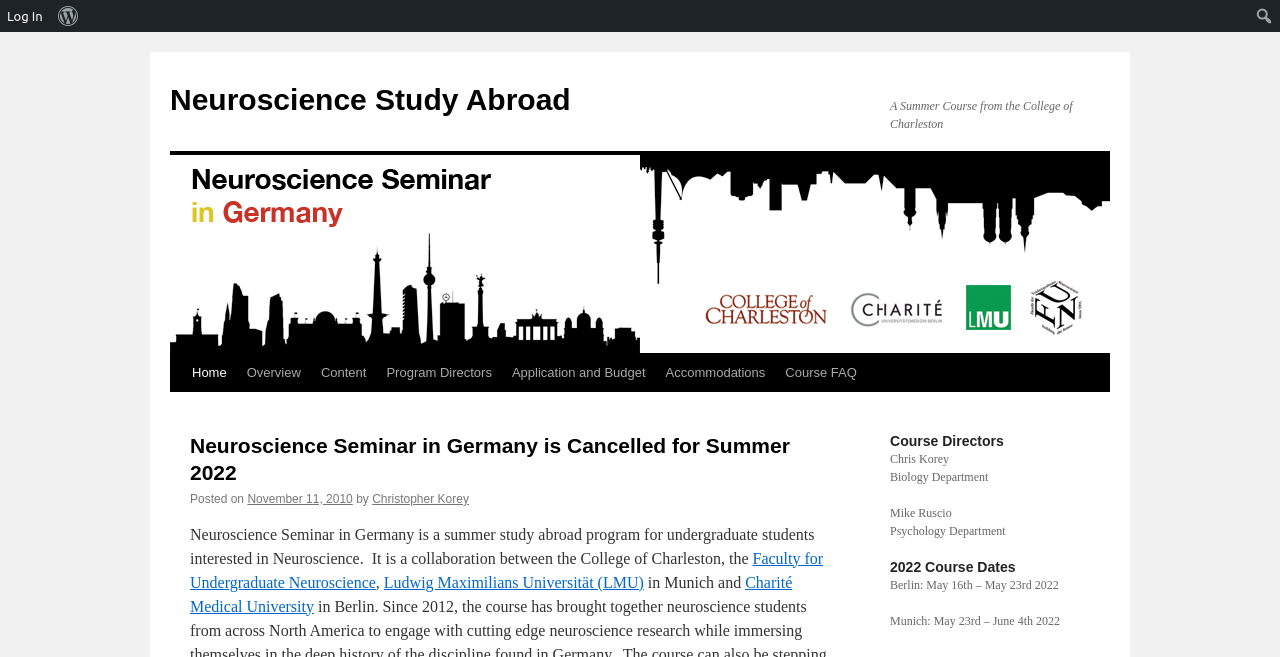Where is the Neuroscience Seminar in Germany held?
Based on the screenshot, provide a one-word or short-phrase response.

Munich